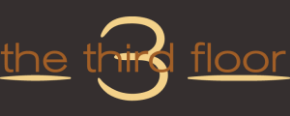Provide your answer in a single word or phrase: 
What is prominently featured in the logo design?

the number '3'